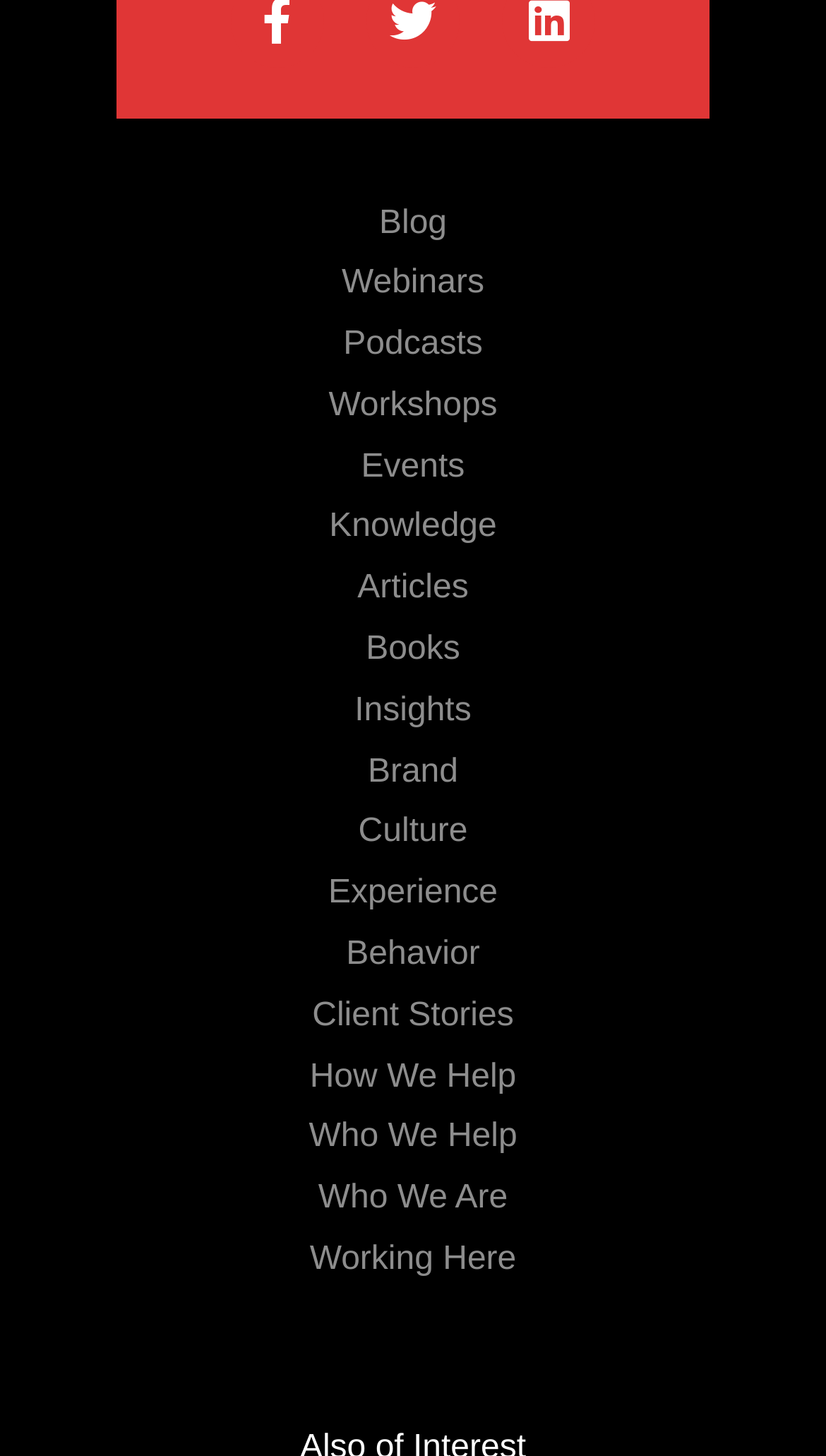Locate the bounding box coordinates of the area that needs to be clicked to fulfill the following instruction: "Visit 'Blog'". The coordinates should be in the format of four float numbers between 0 and 1, namely [left, top, right, bottom].

[0.05, 0.133, 0.95, 0.175]